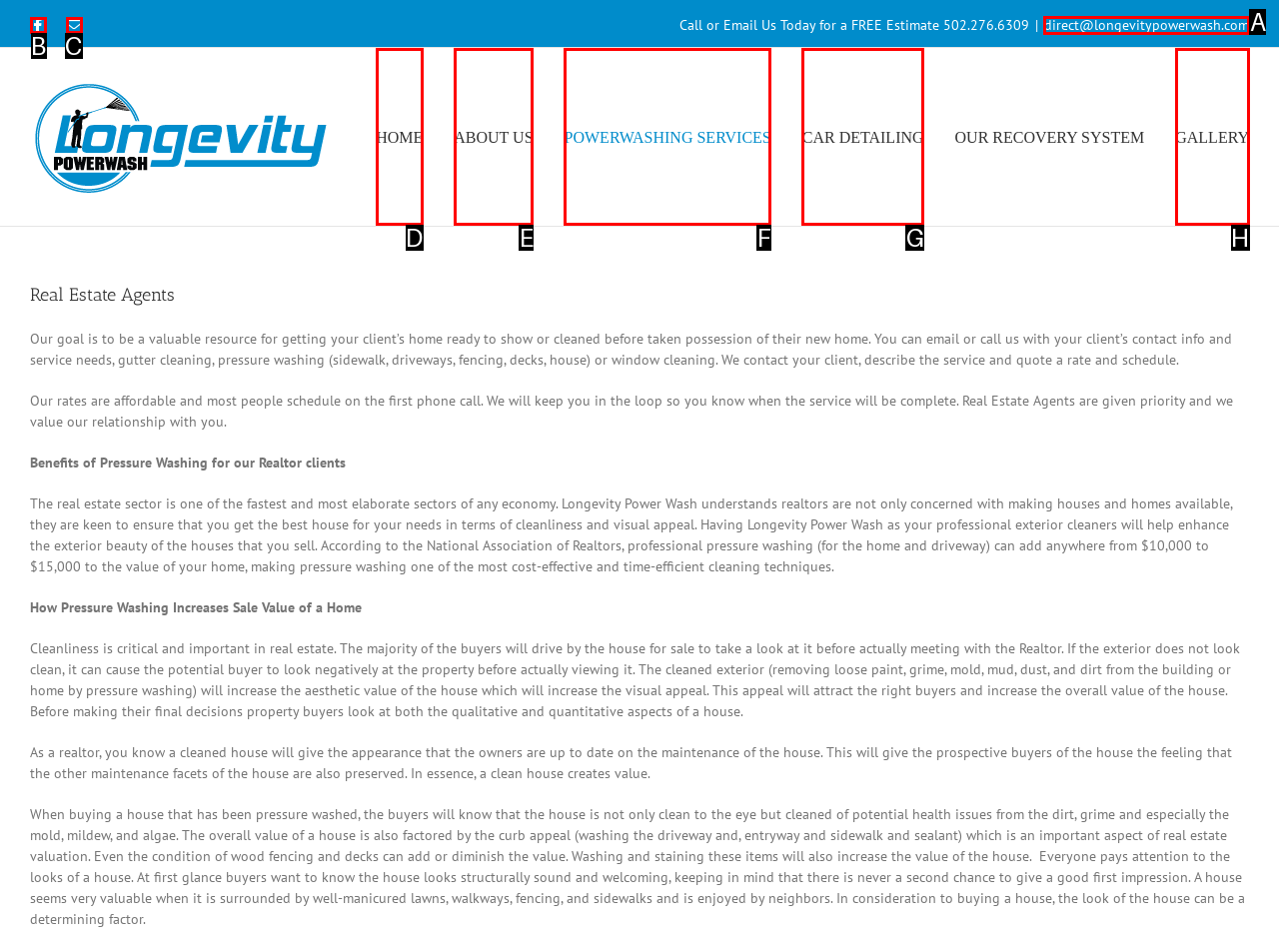Select the correct HTML element to complete the following task: Click direct@longevitypowerwash.com link
Provide the letter of the choice directly from the given options.

A